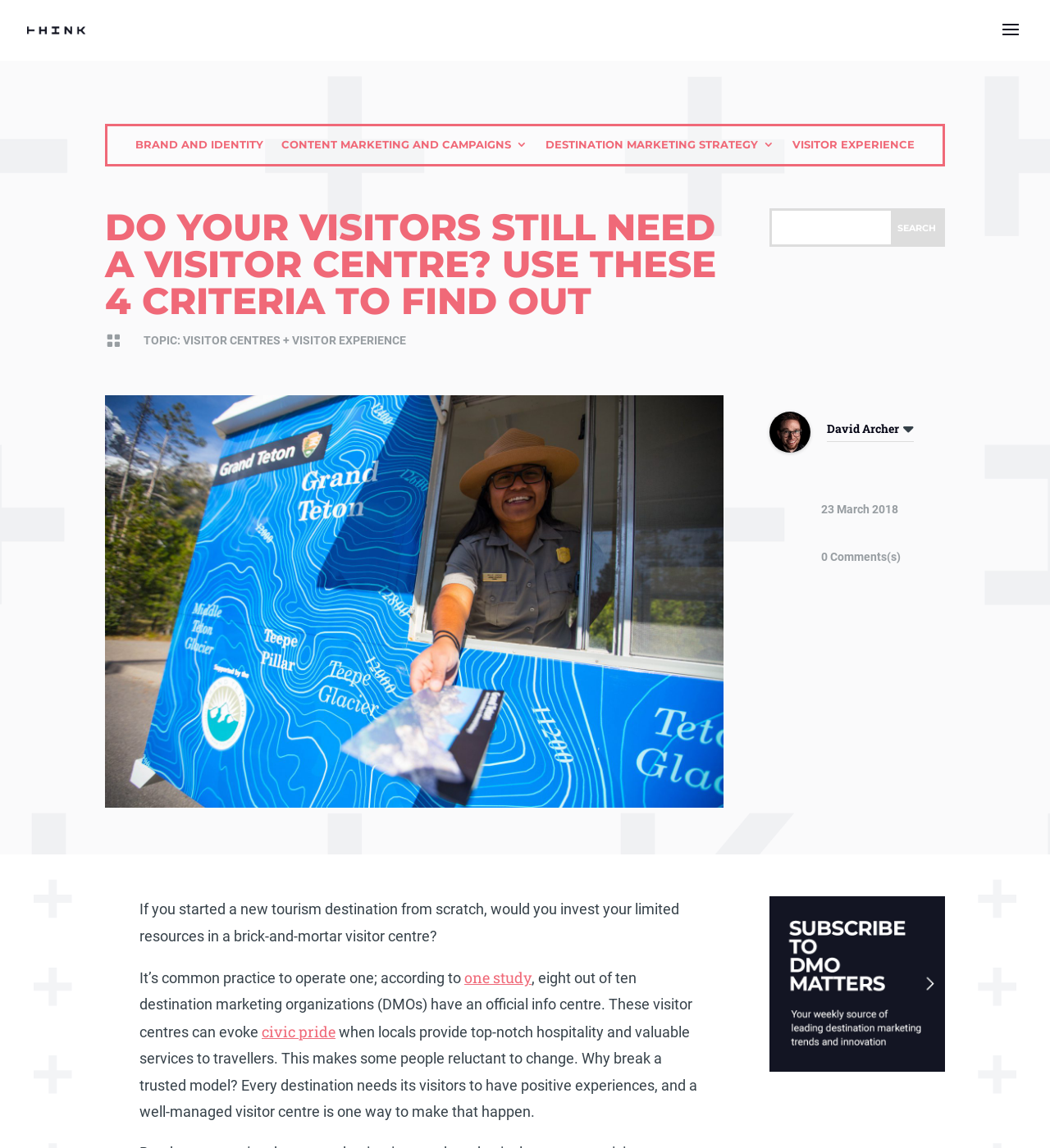Determine the bounding box coordinates of the clickable element to achieve the following action: 'View Saurabh Dubey's profile picture'. Provide the coordinates as four float values between 0 and 1, formatted as [left, top, right, bottom].

None